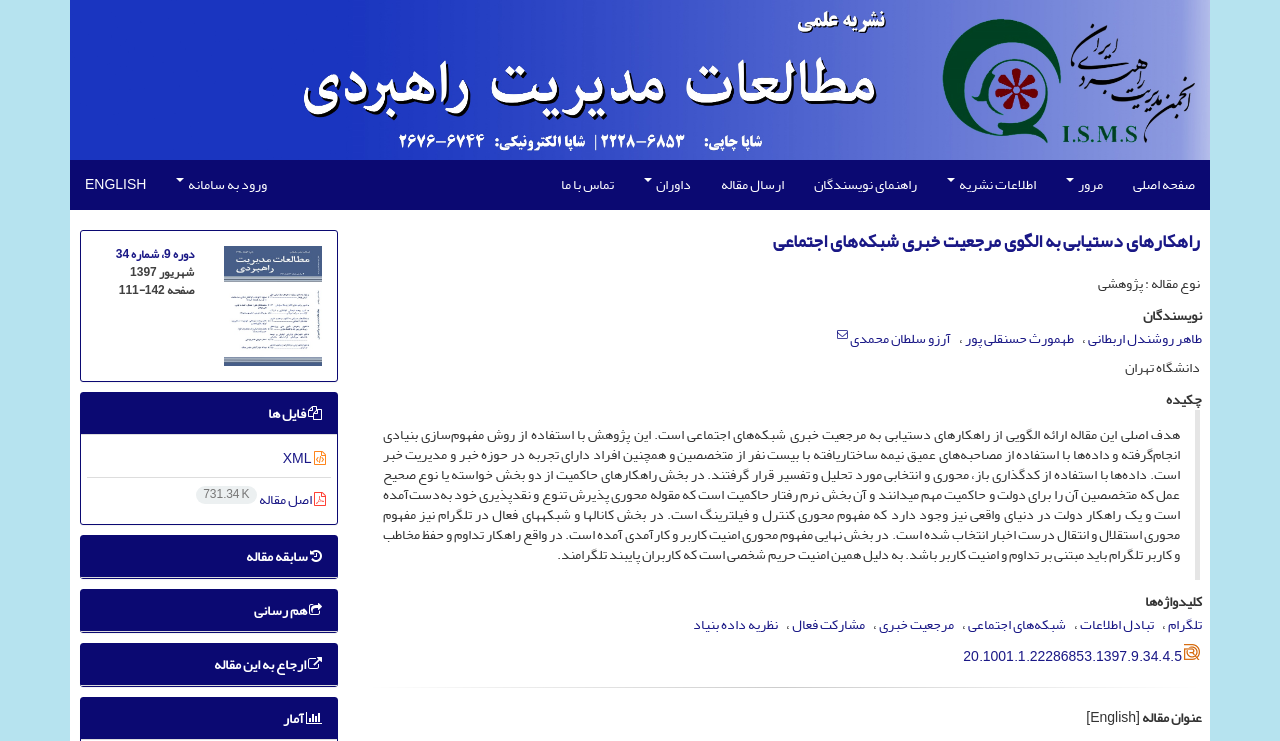What is the name of the university?
Using the visual information, answer the question in a single word or phrase.

دانشگاه تهران